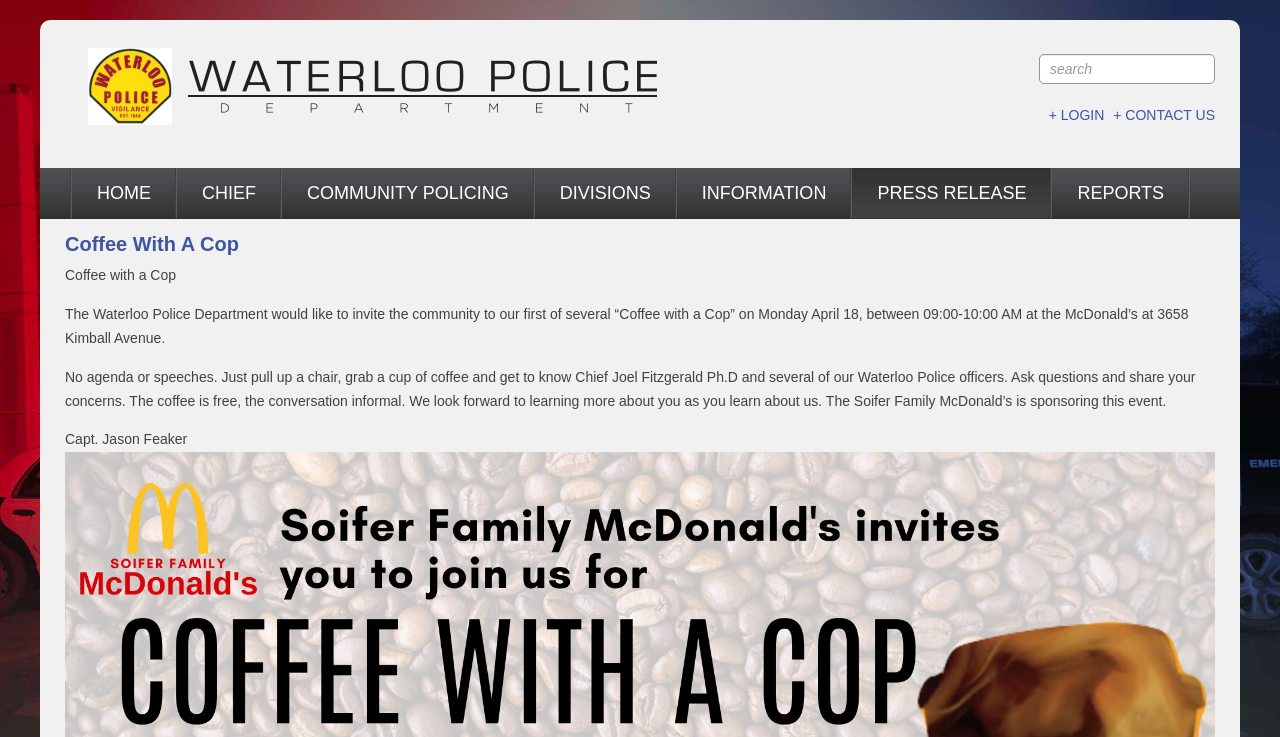Provide a one-word or short-phrase response to the question:
What is the event sponsored by?

Soifer Family McDonald’s